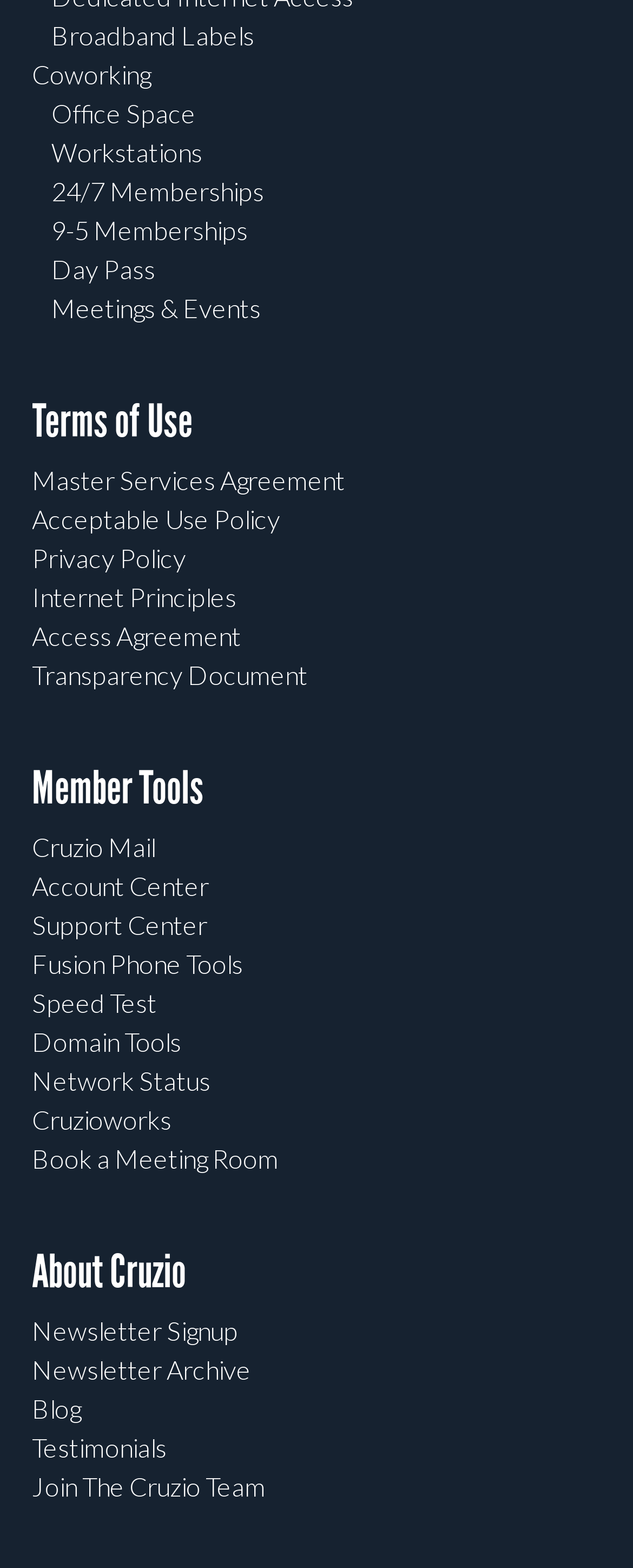Please specify the bounding box coordinates for the clickable region that will help you carry out the instruction: "Read Blog".

[0.05, 0.888, 0.127, 0.908]